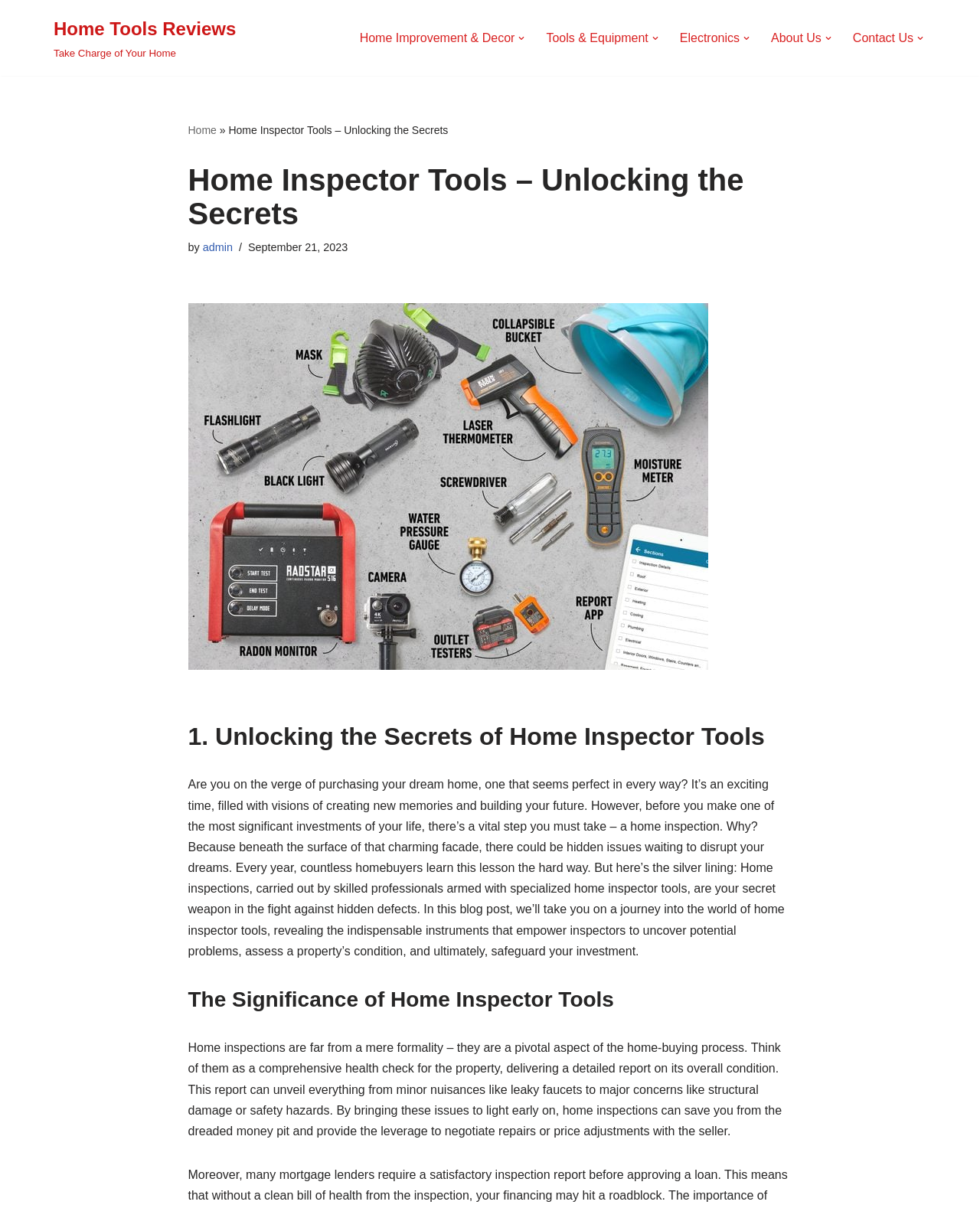What is the primary purpose of a home inspection? Look at the image and give a one-word or short phrase answer.

To uncover potential problems